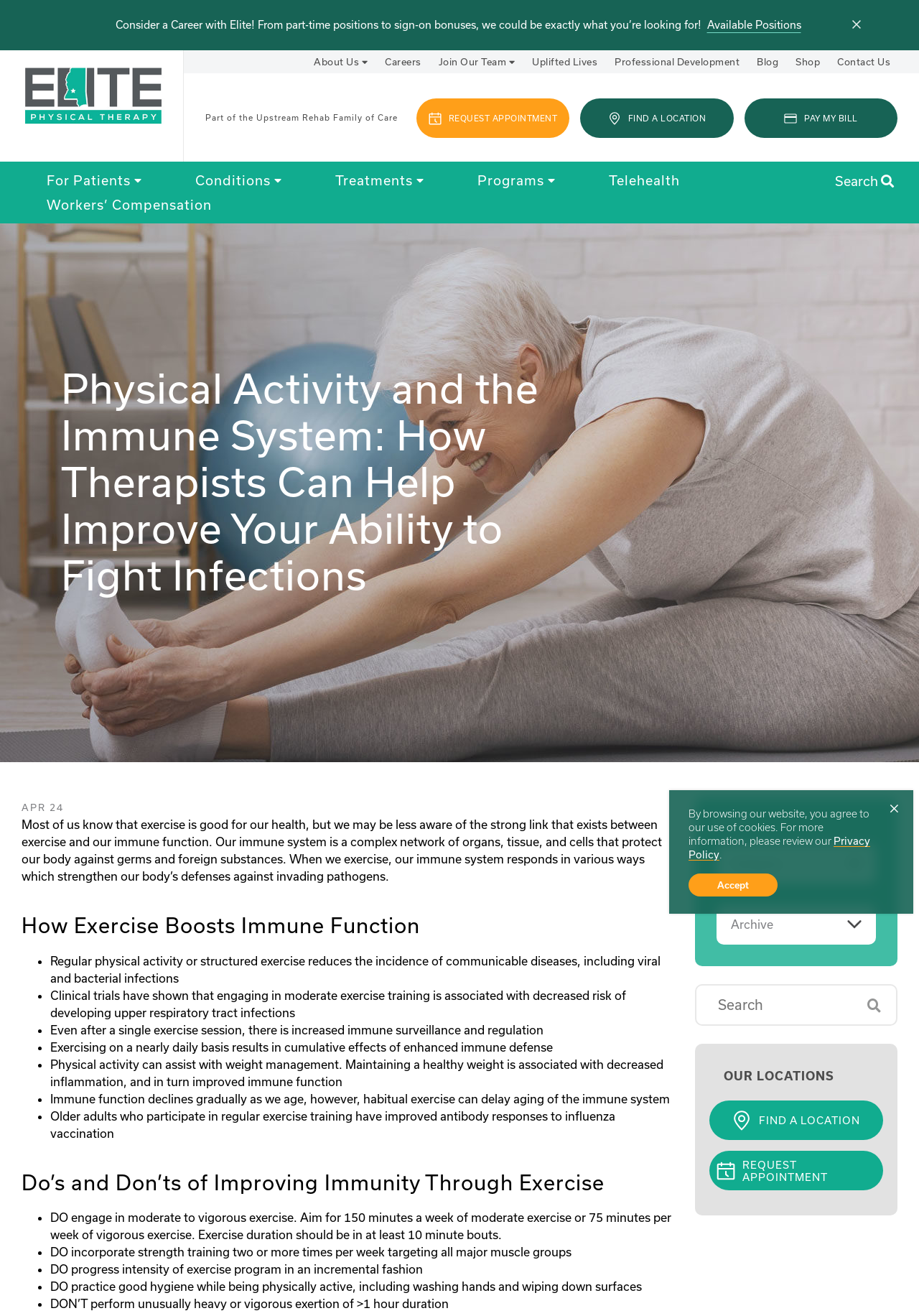Could you locate the bounding box coordinates for the section that should be clicked to accomplish this task: "Search for something".

[0.756, 0.748, 0.977, 0.779]